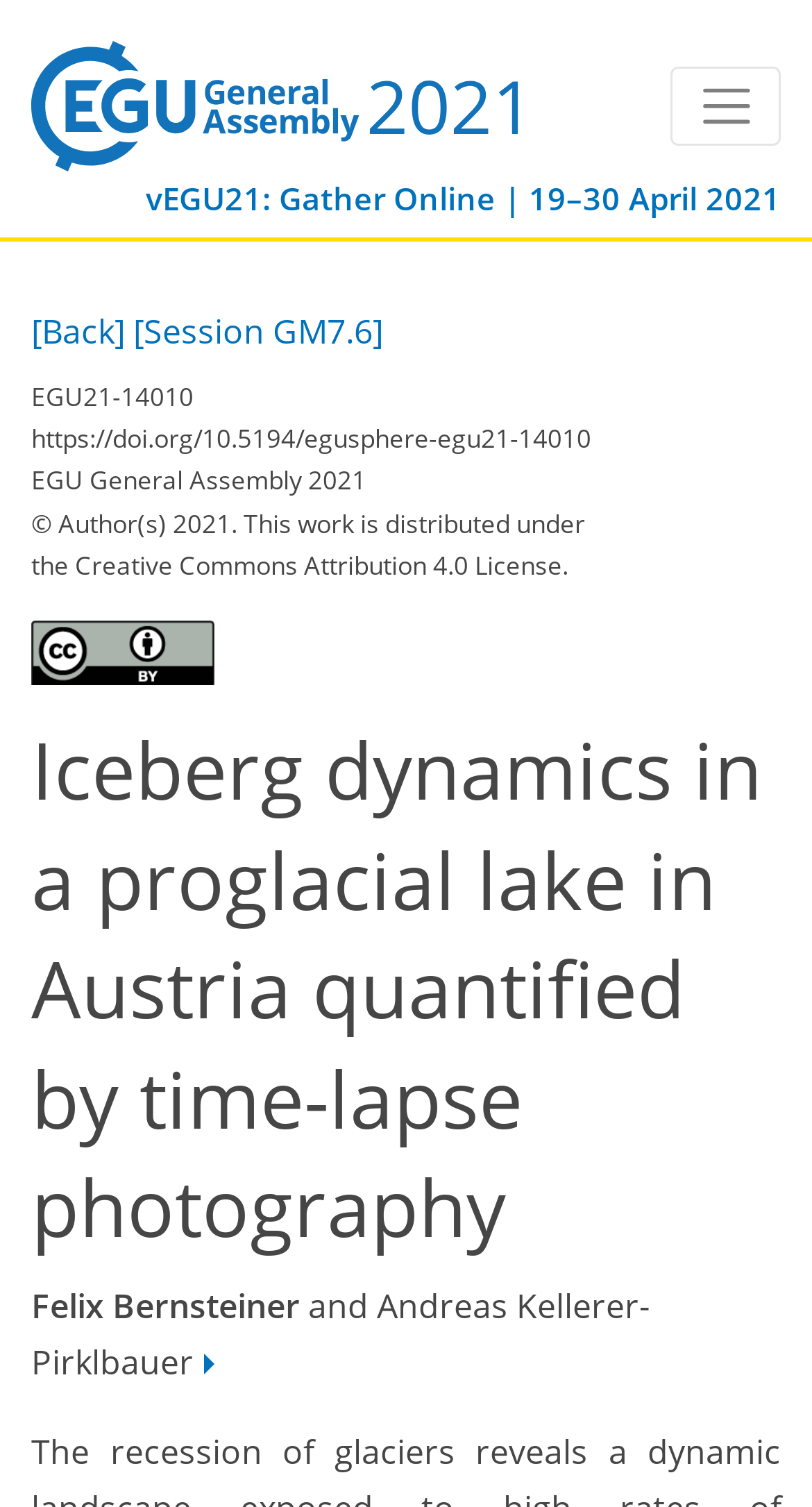Give a short answer using one word or phrase for the question:
What is the name of the conference?

EGU General Assembly 2021